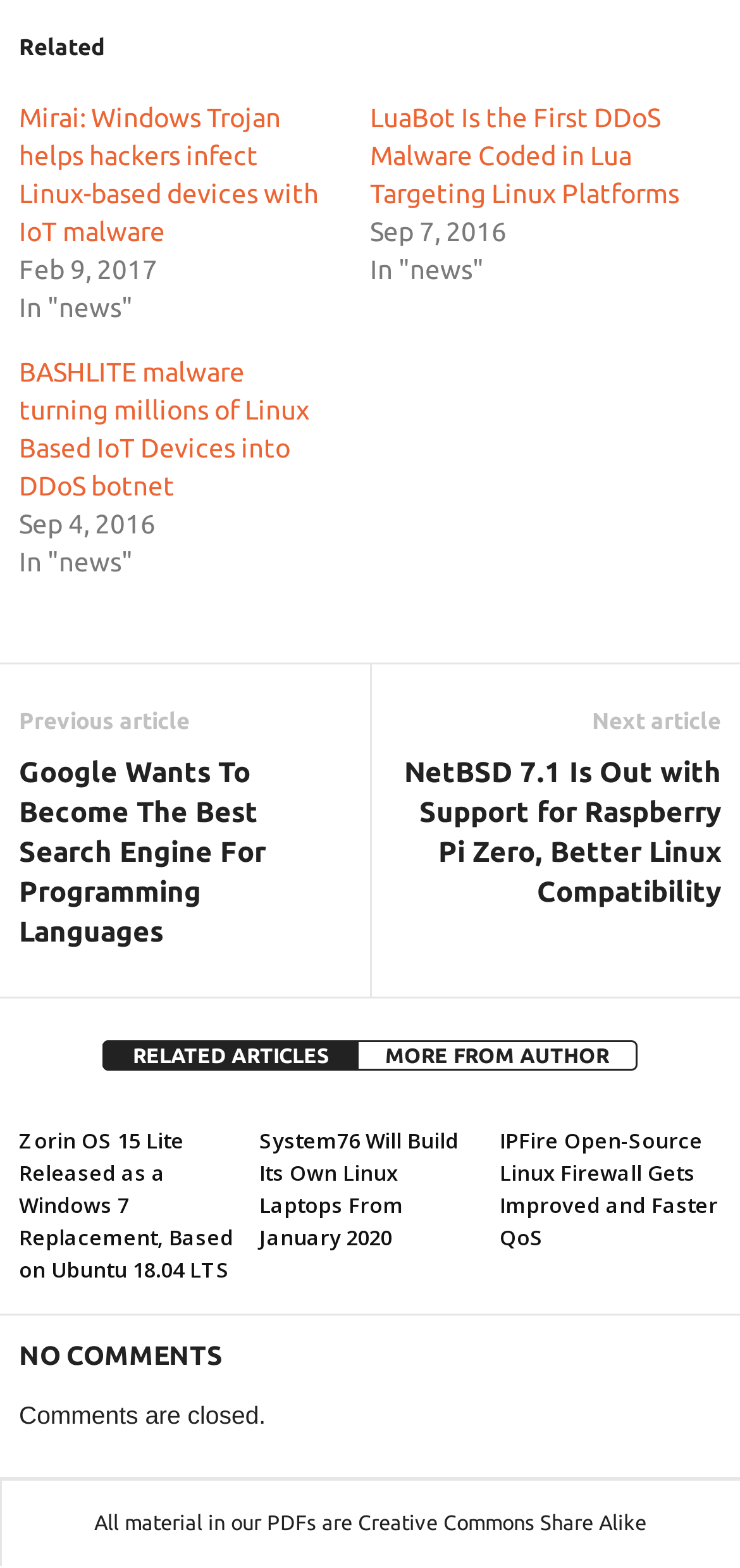Please find the bounding box coordinates of the element's region to be clicked to carry out this instruction: "View article about LuaBot Is the First DDoS Malware".

[0.5, 0.066, 0.918, 0.134]